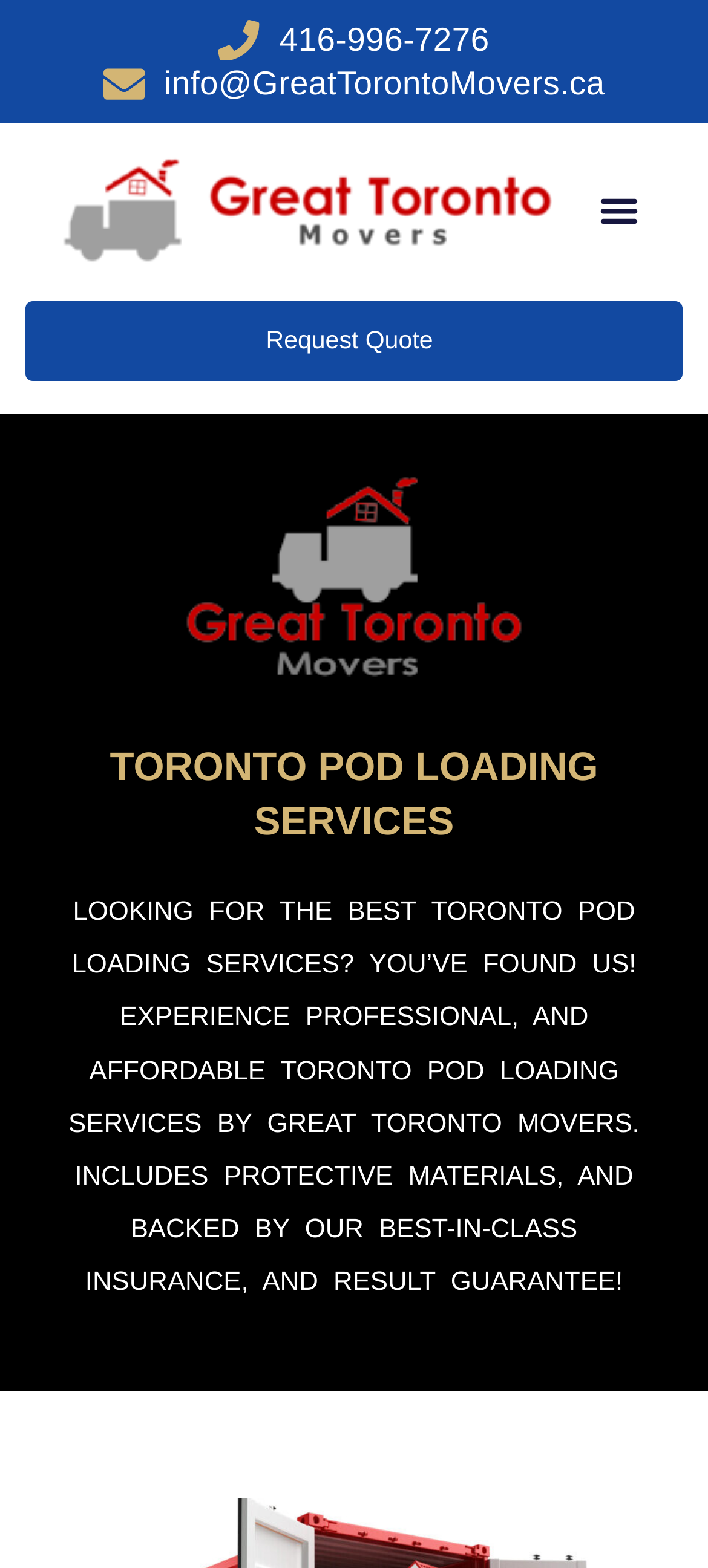Given the description: "416-996-7276", determine the bounding box coordinates of the UI element. The coordinates should be formatted as four float numbers between 0 and 1, [left, top, right, bottom].

[0.309, 0.012, 0.691, 0.039]